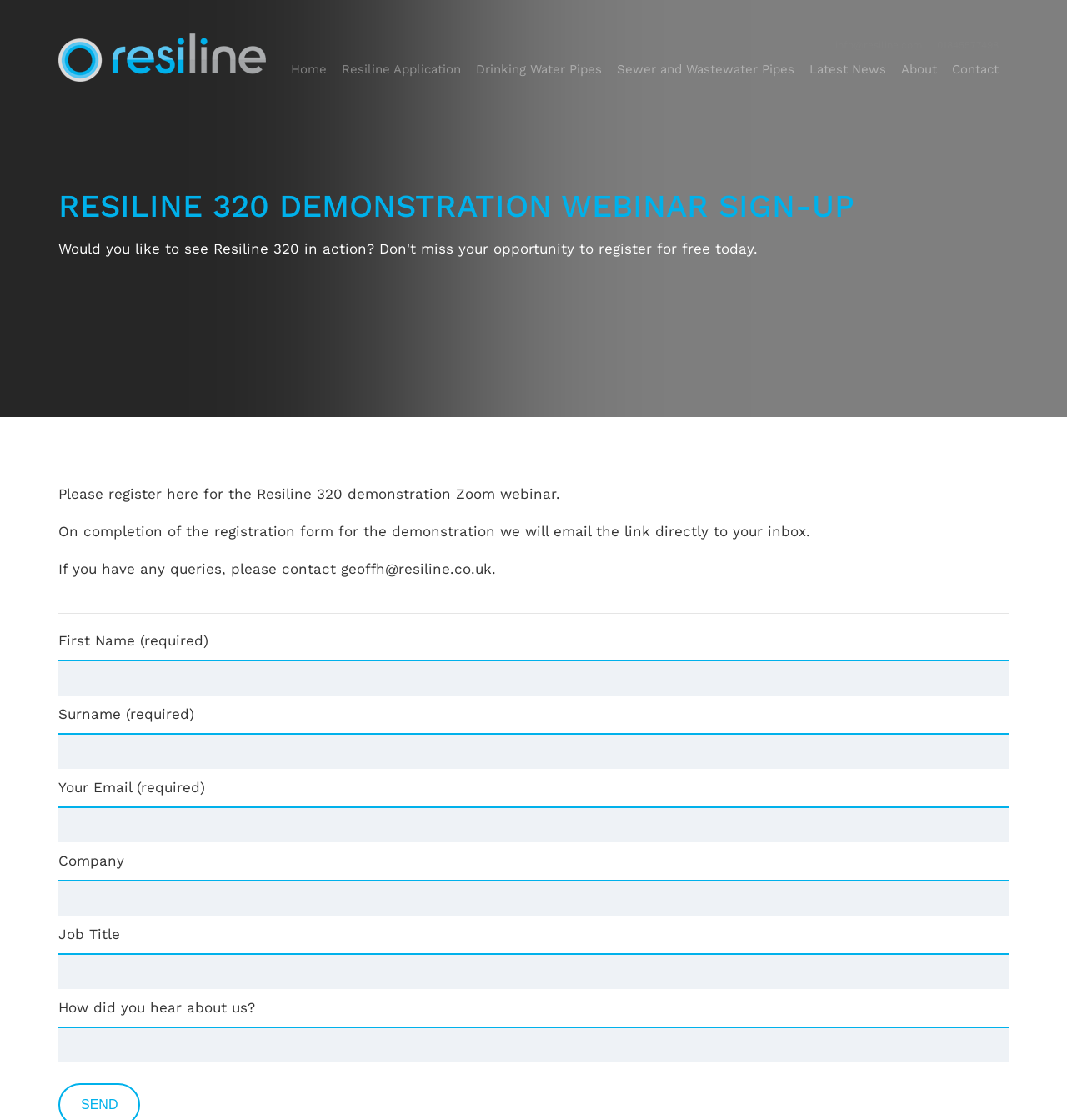Identify the bounding box coordinates for the element that needs to be clicked to fulfill this instruction: "View Instagram profile". Provide the coordinates in the format of four float numbers between 0 and 1: [left, top, right, bottom].

None